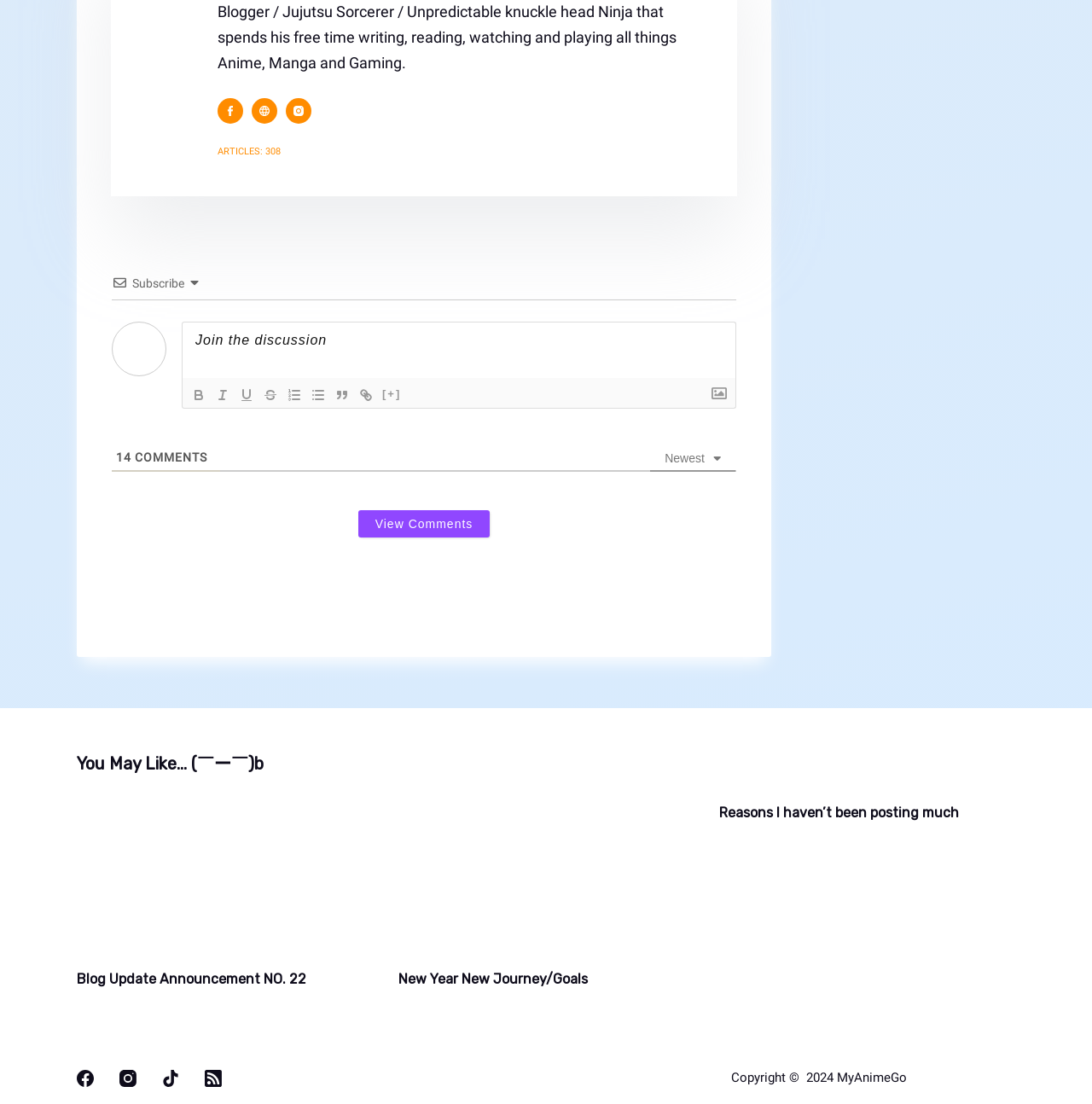Pinpoint the bounding box coordinates of the element you need to click to execute the following instruction: "View Comments". The bounding box should be represented by four float numbers between 0 and 1, in the format [left, top, right, bottom].

[0.328, 0.462, 0.449, 0.487]